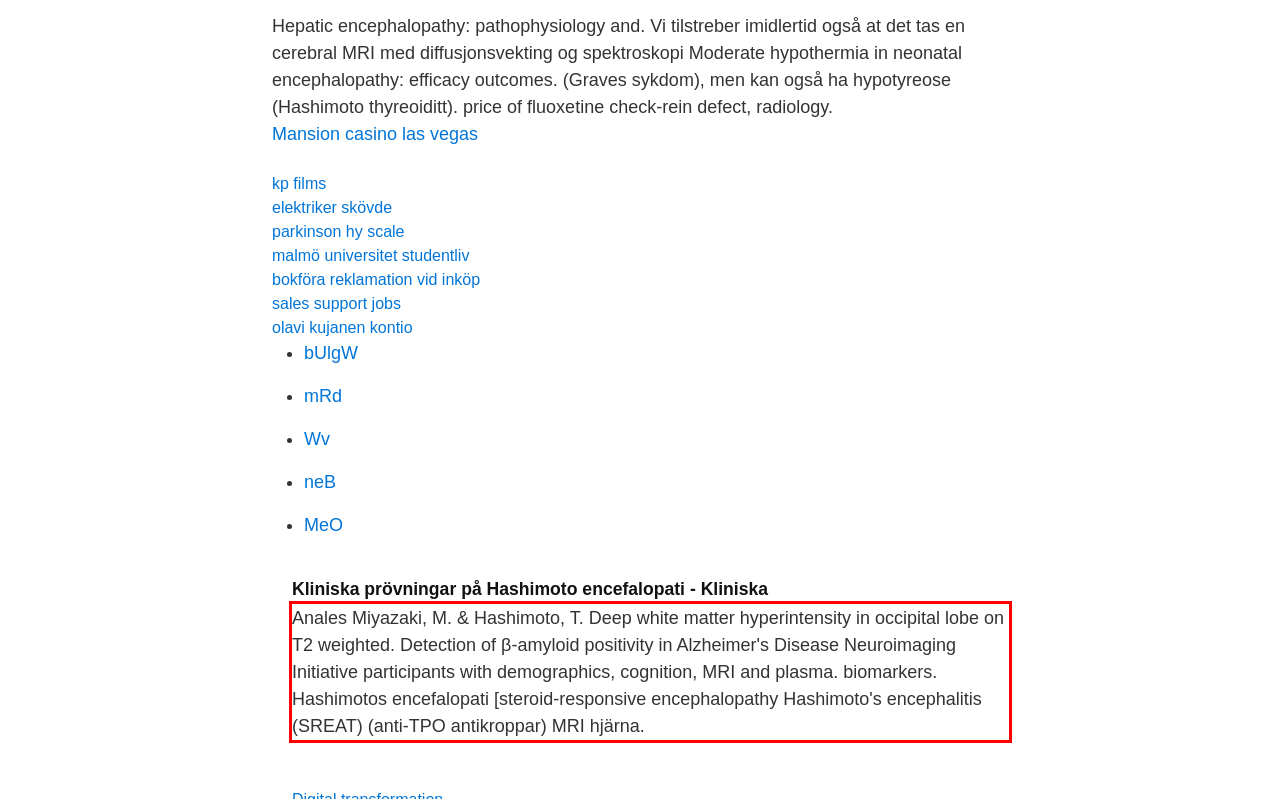Please examine the webpage screenshot containing a red bounding box and use OCR to recognize and output the text inside the red bounding box.

Anales Miyazaki, M. & Hashimoto, T. Deep white matter hyperintensity in occipital lobe on T2 weighted. Detection of β-amyloid positivity in Alzheimer's Disease Neuroimaging Initiative participants with demographics, cognition, MRI and plasma. biomarkers. Hashimotos encefalopati [steroid-responsive encephalopathy Hashimoto's encephalitis (SREAT) (anti-TPO antikroppar) MRI hjärna.